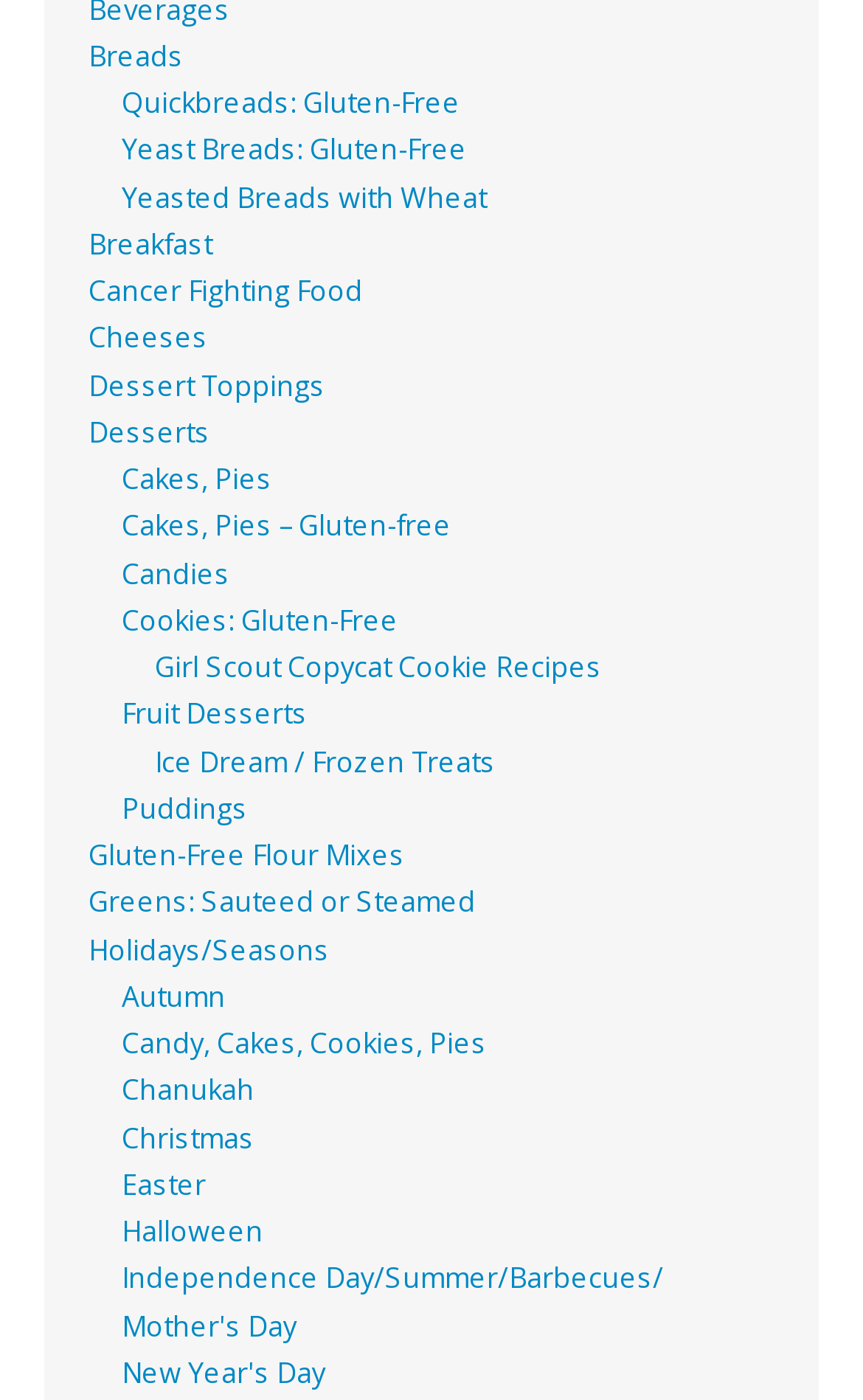Identify the bounding box coordinates of the specific part of the webpage to click to complete this instruction: "Browse Girl Scout Copycat Cookie Recipes".

[0.179, 0.463, 0.697, 0.49]